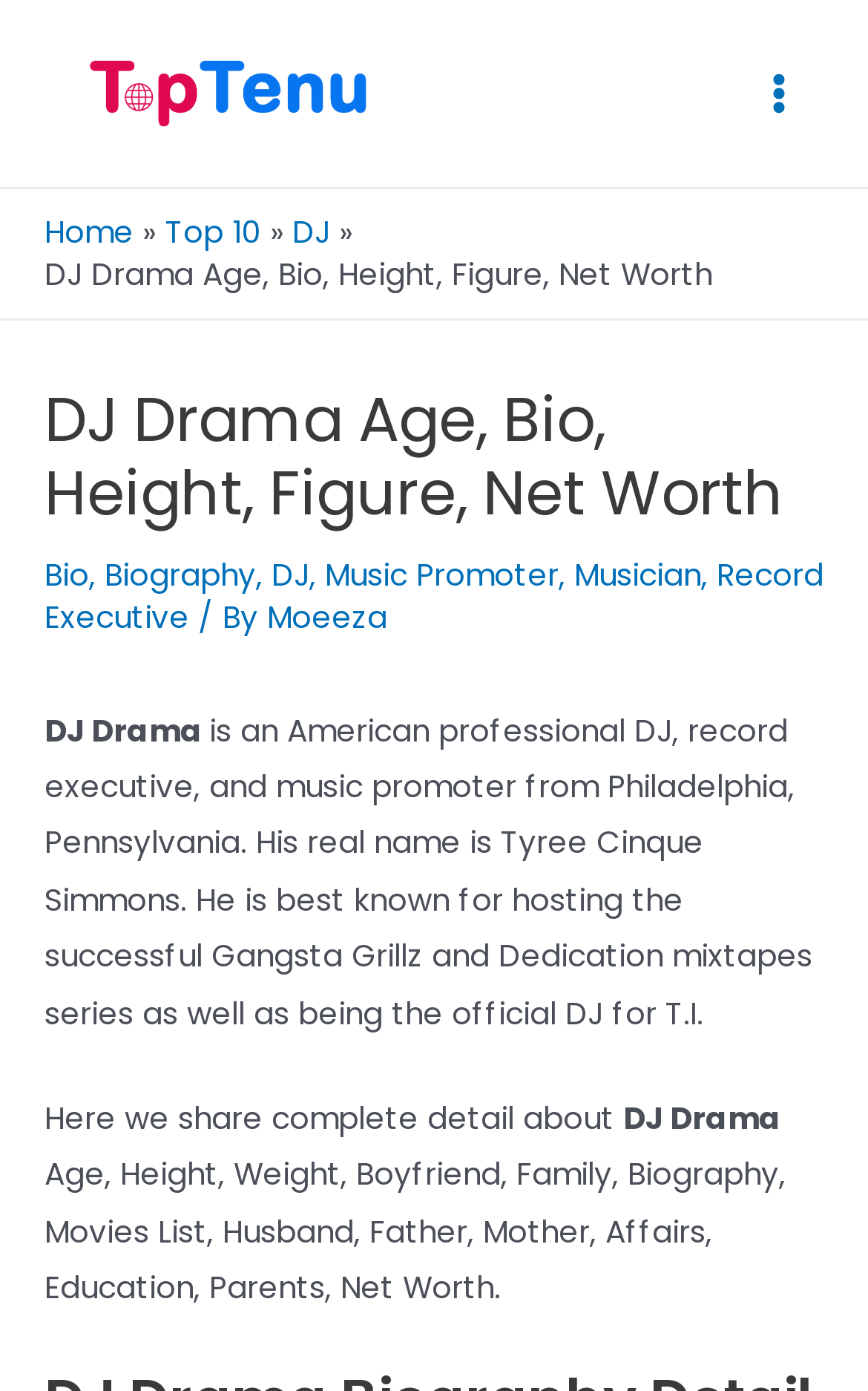What is DJ Drama's real name?
Please provide a comprehensive answer based on the details in the screenshot.

I found this information by reading the text description of the webpage, which mentions that DJ Drama's real name is Tyree Cinque Simmons.